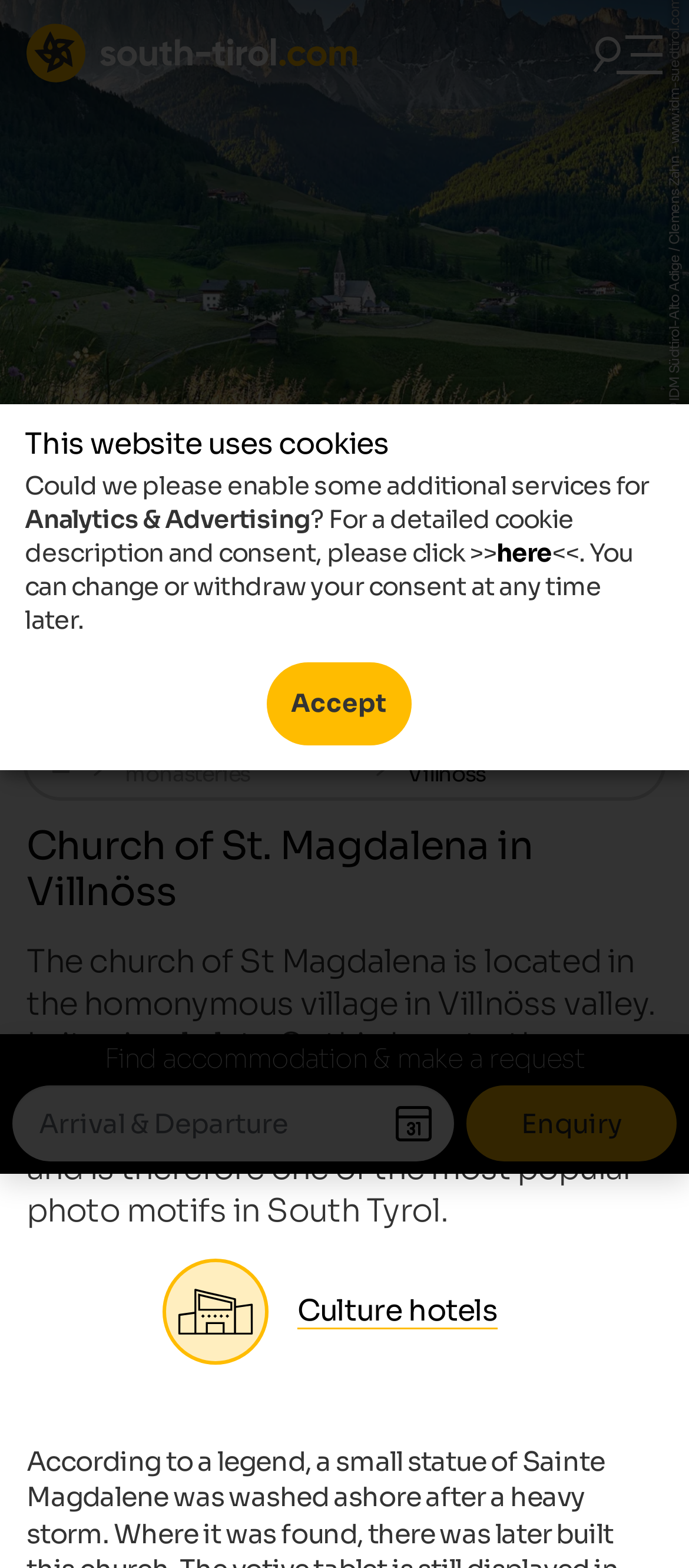What is the price range of the hotel?
Using the visual information, reply with a single word or short phrase.

from 96 €